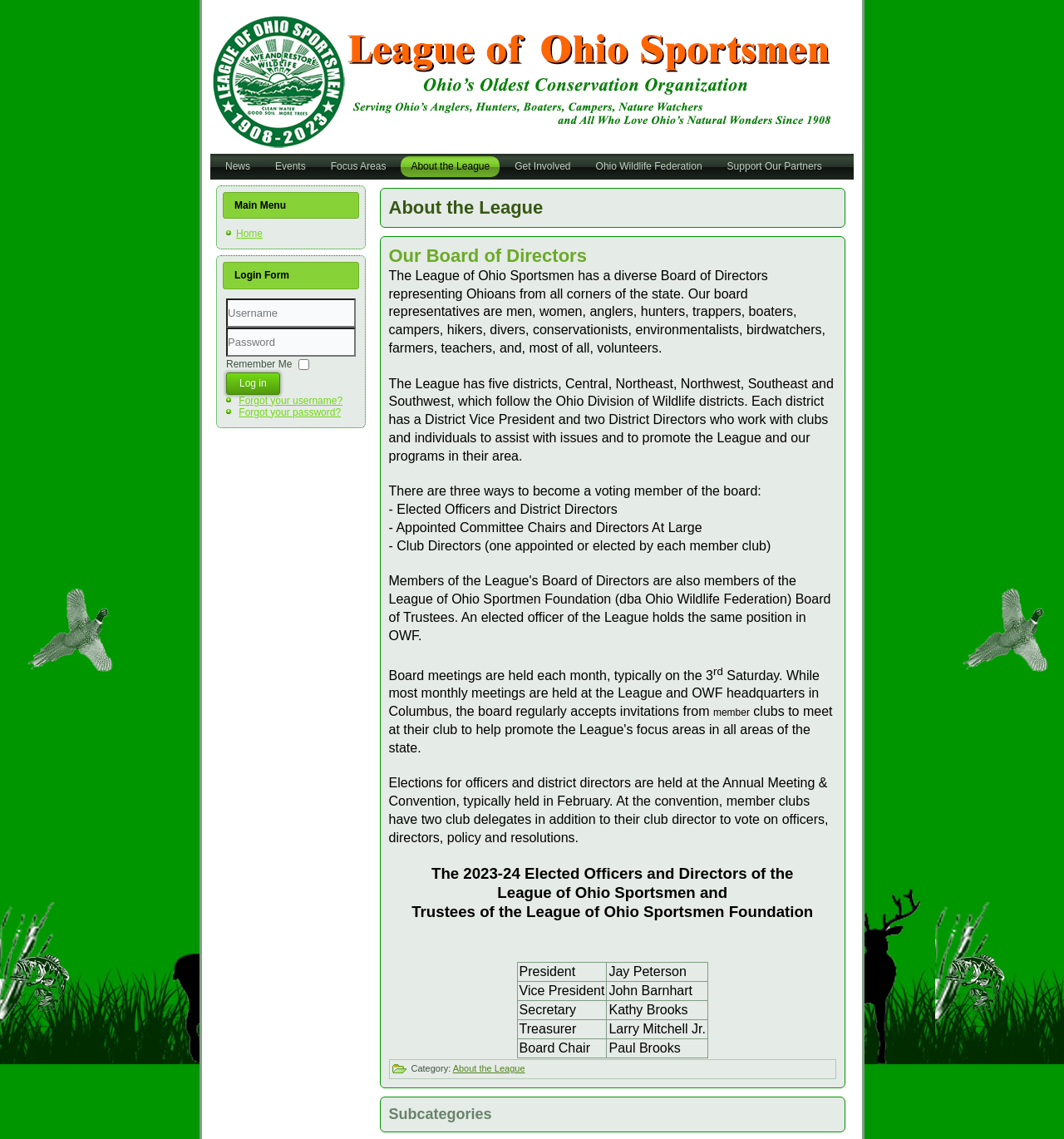Can you find the bounding box coordinates for the element to click on to achieve the instruction: "Read about the Board of Directors"?

[0.365, 0.216, 0.786, 0.235]